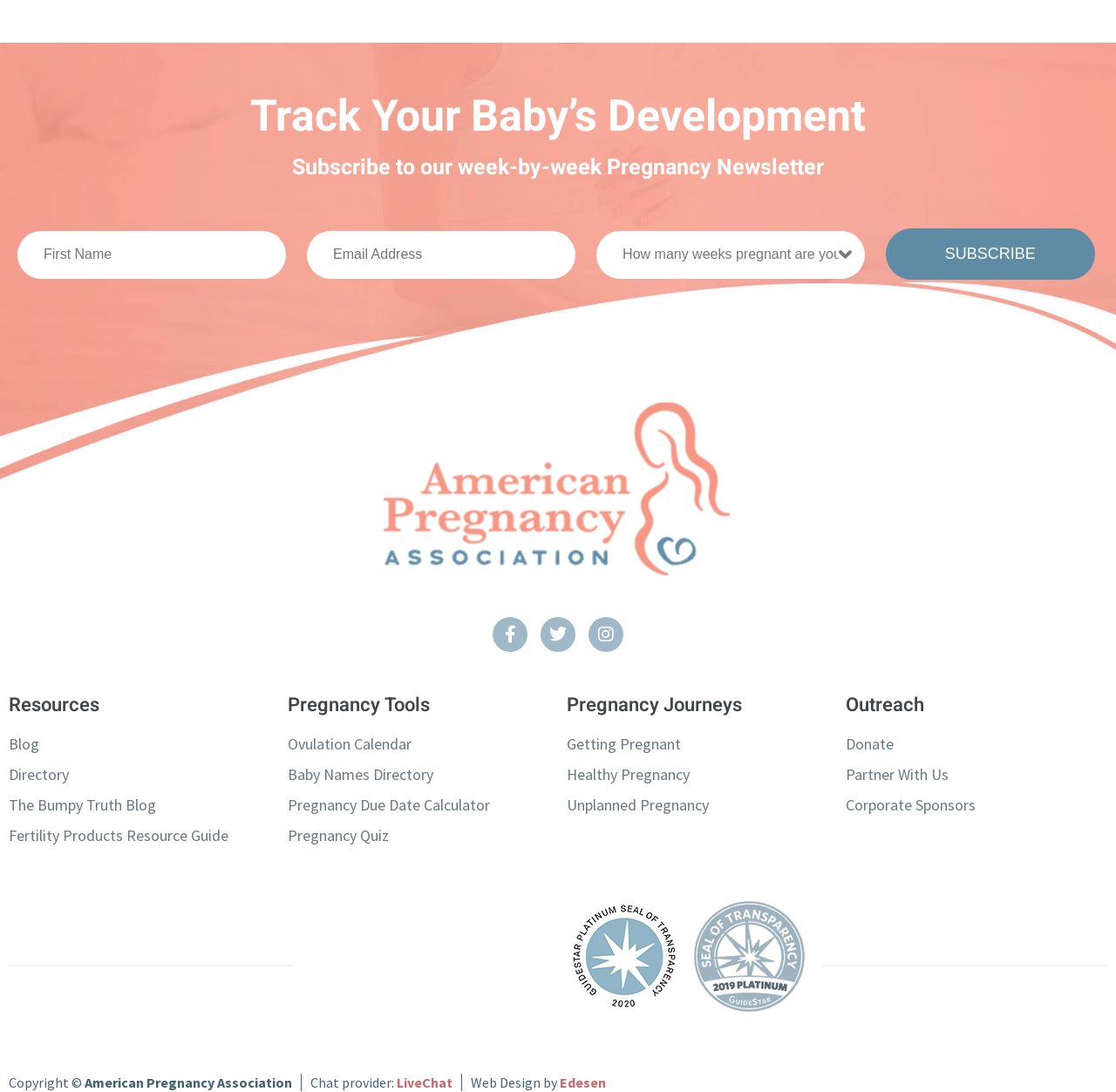Specify the bounding box coordinates of the element's area that should be clicked to execute the given instruction: "Visit the American Pregnancy Association website". The coordinates should be four float numbers between 0 and 1, i.e., [left, top, right, bottom].

[0.344, 0.354, 0.656, 0.533]